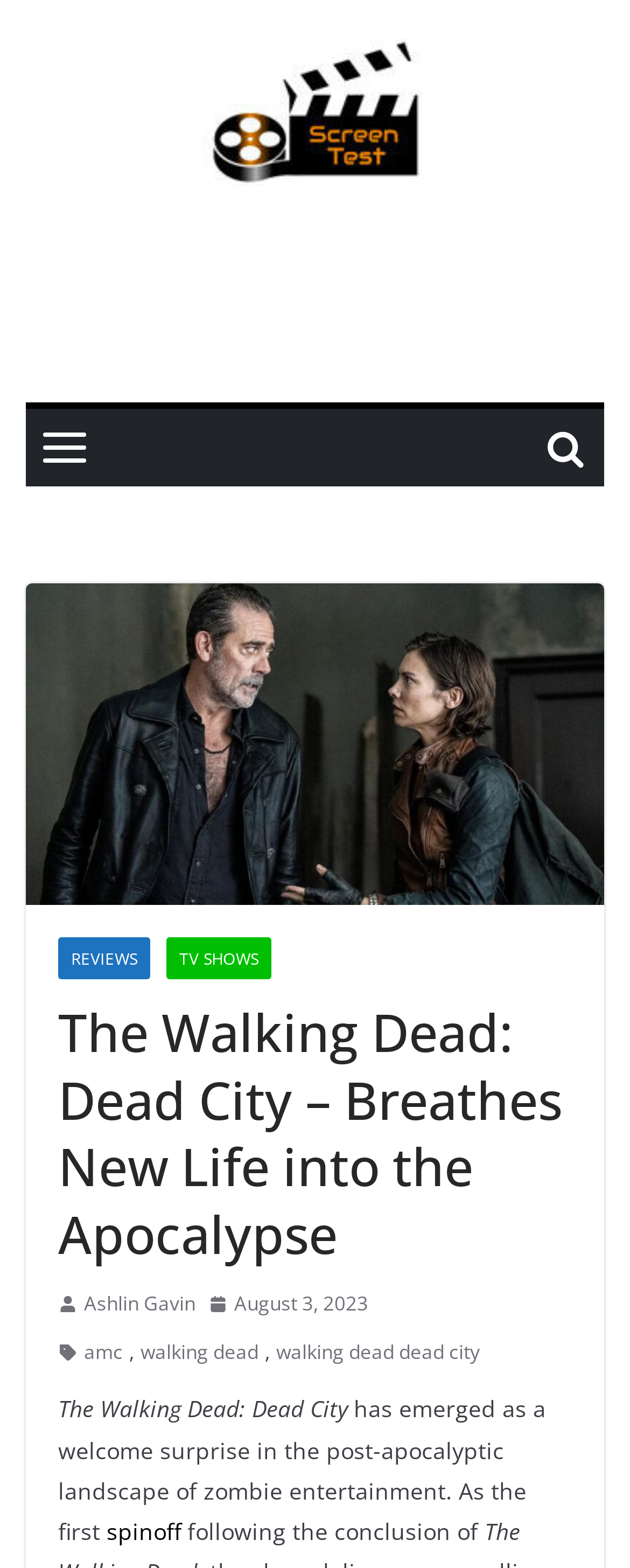Pinpoint the bounding box coordinates for the area that should be clicked to perform the following instruction: "Click on the 'REVIEWS' link".

[0.092, 0.598, 0.238, 0.624]